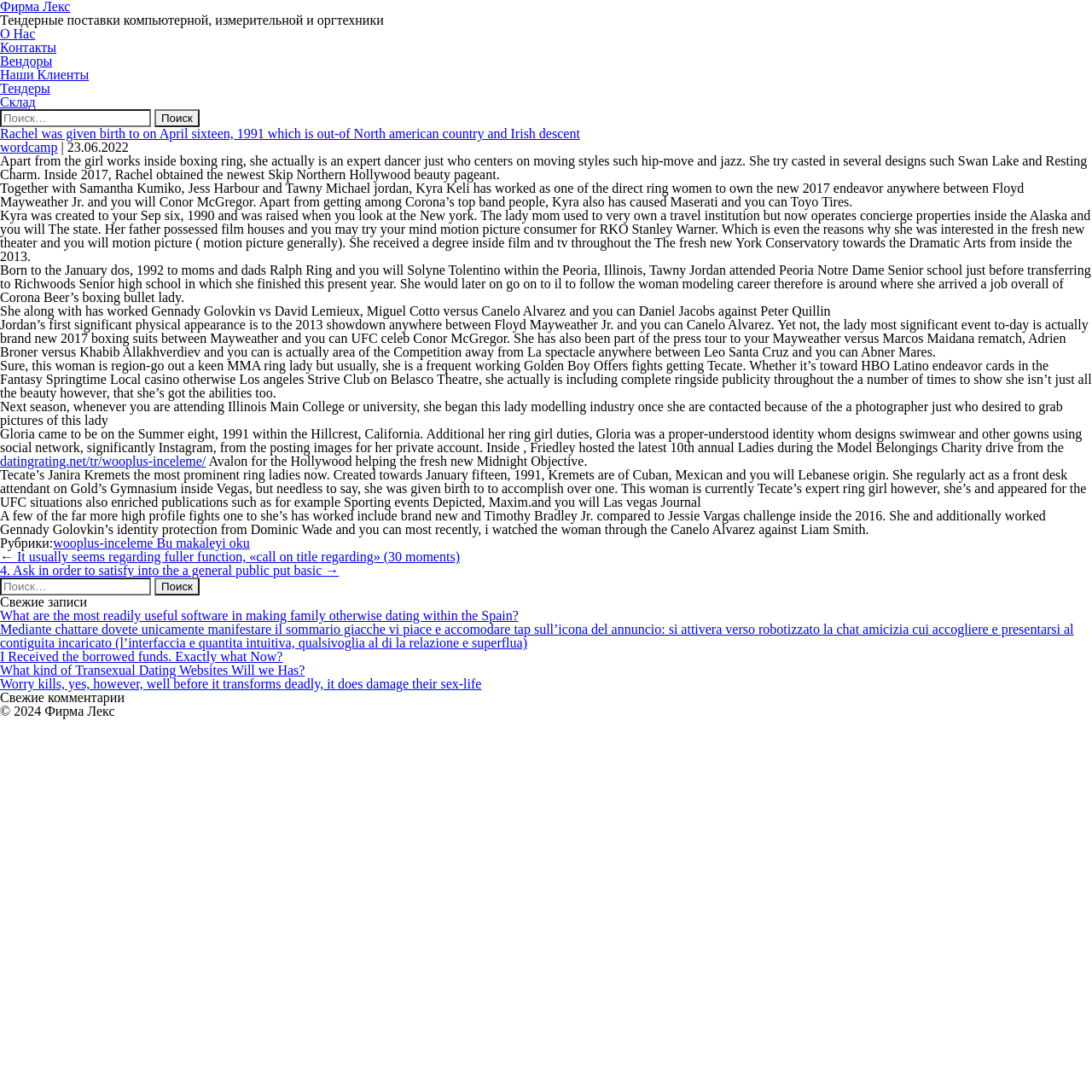What is the name of the company mentioned in the footer section?
From the image, respond using a single word or phrase.

Фирма Лекс